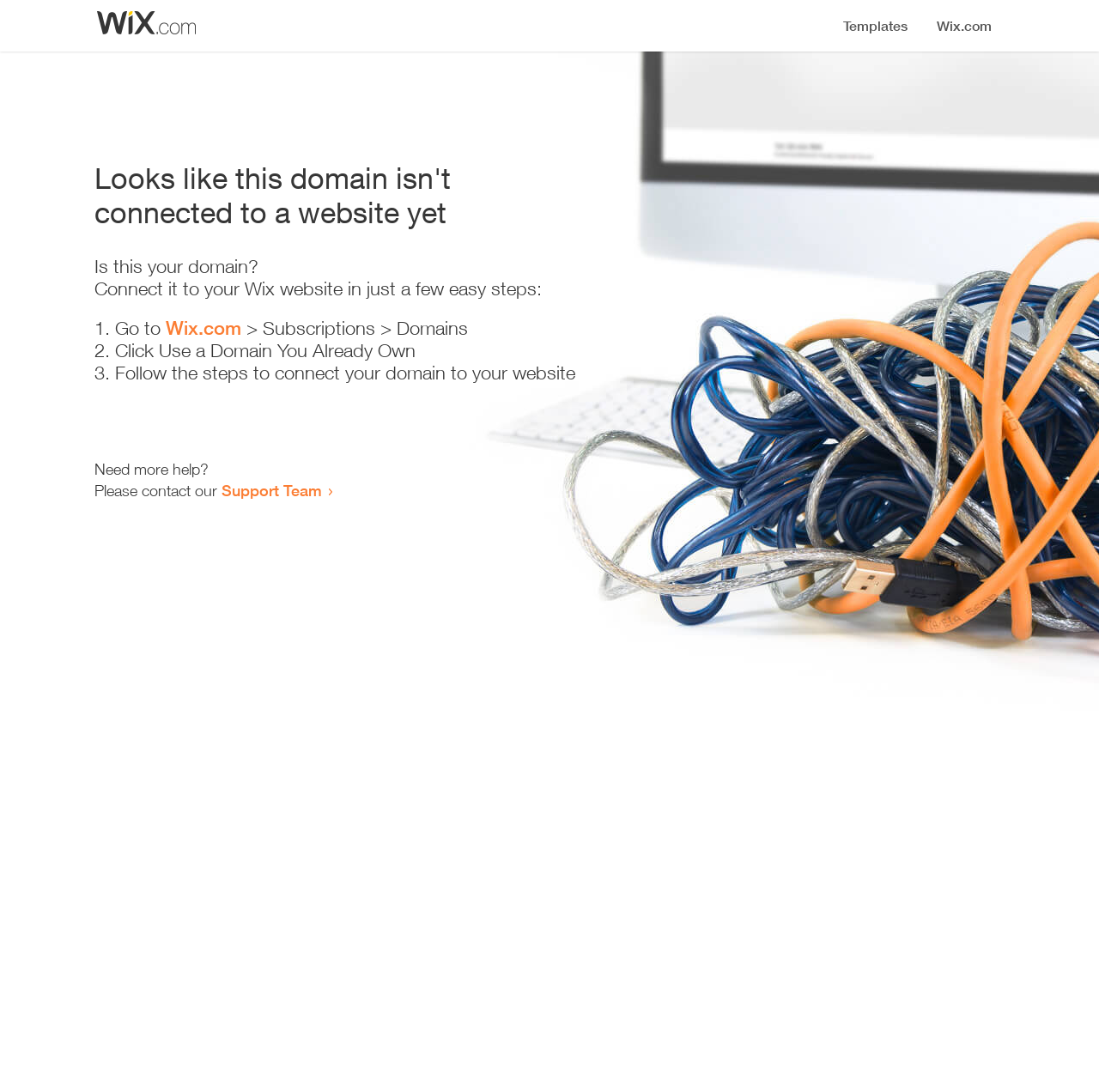How many steps are required to connect the domain to a website?
Based on the screenshot, provide a one-word or short-phrase response.

3